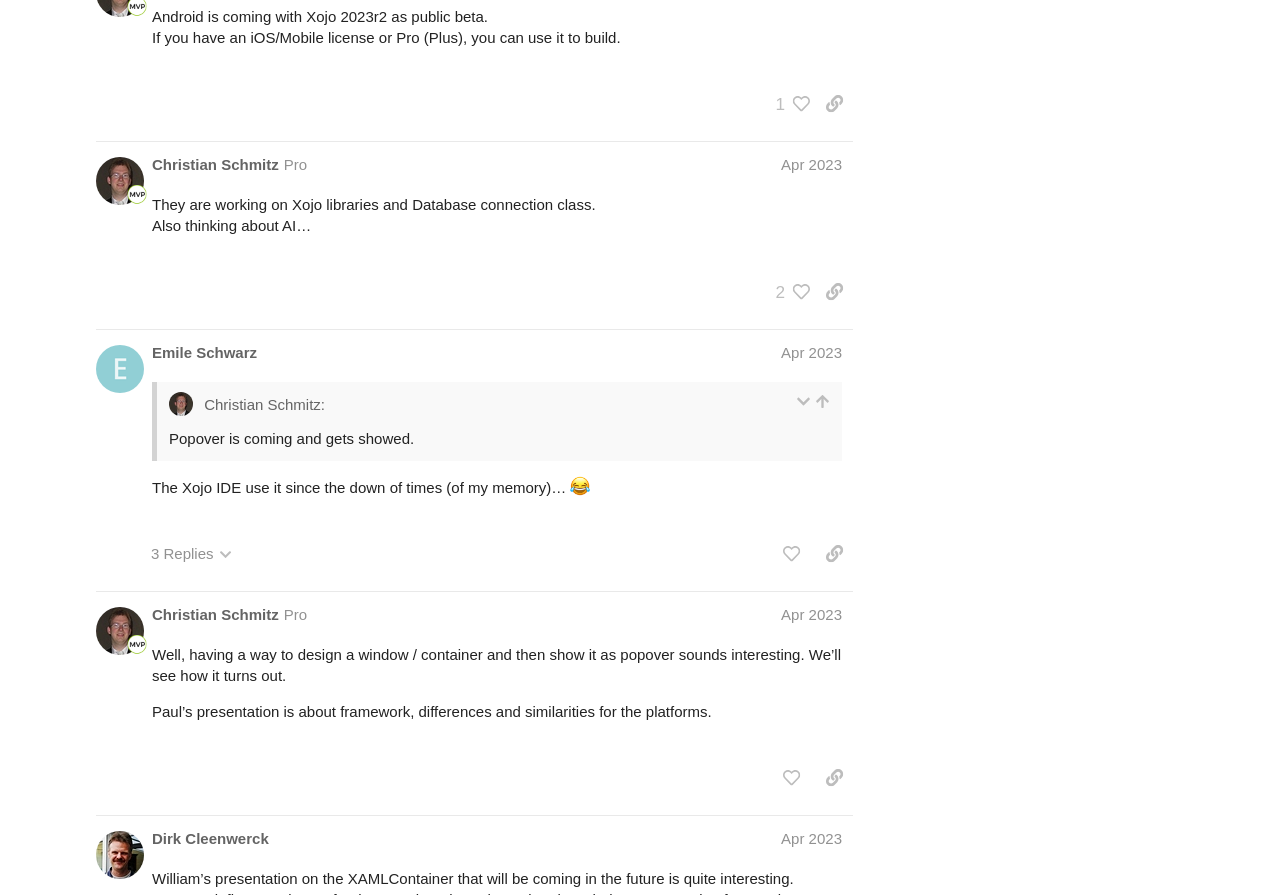Please analyze the image and give a detailed answer to the question:
How many people liked the post by Emile Schwarz?

I looked at the button '2 people liked this post. Click to view' and inferred that 2 people liked the post by Emile Schwarz.